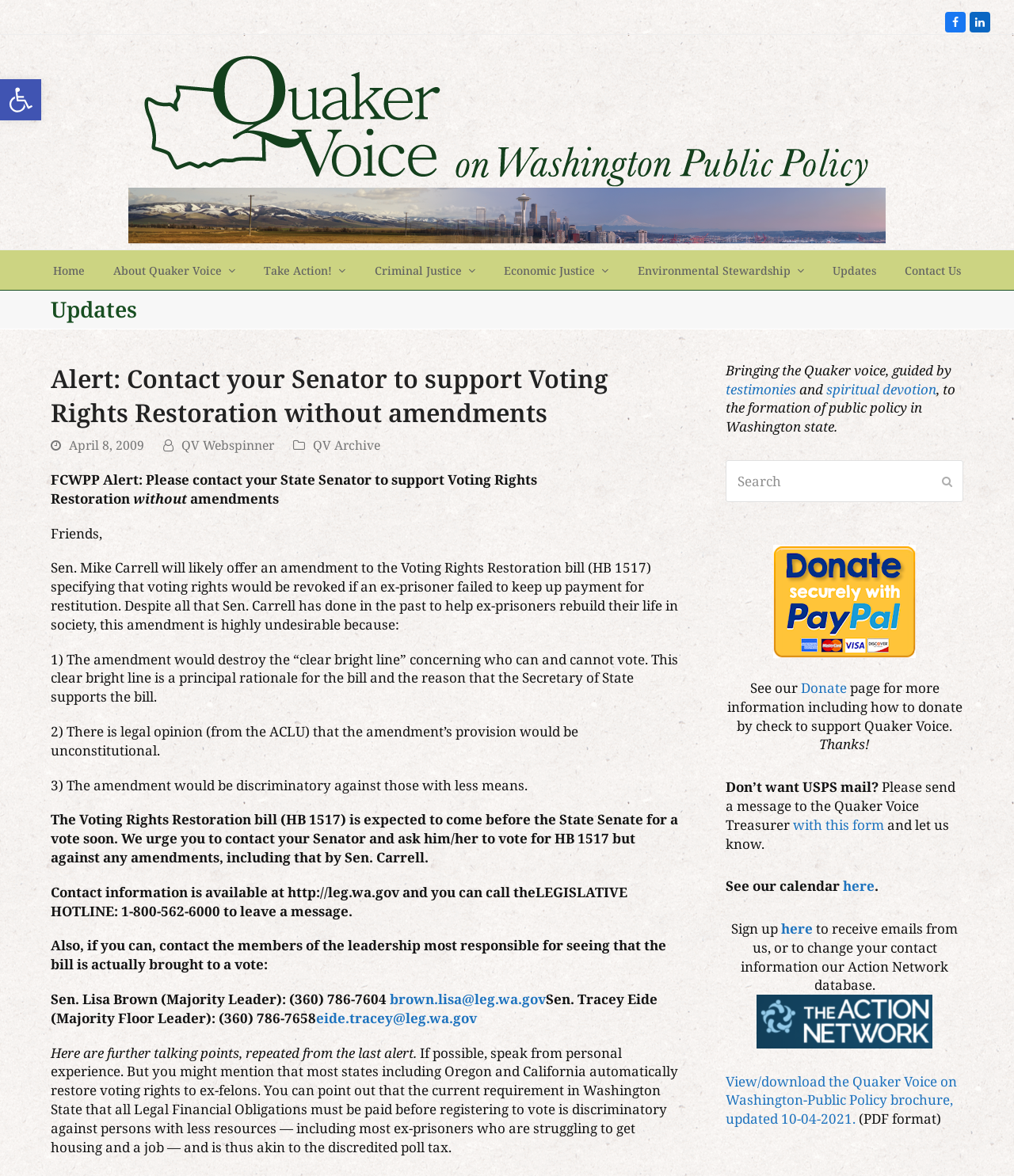Can you find and provide the title of the webpage?

Alert: Contact your Senator to support Voting Rights Restoration without amendments